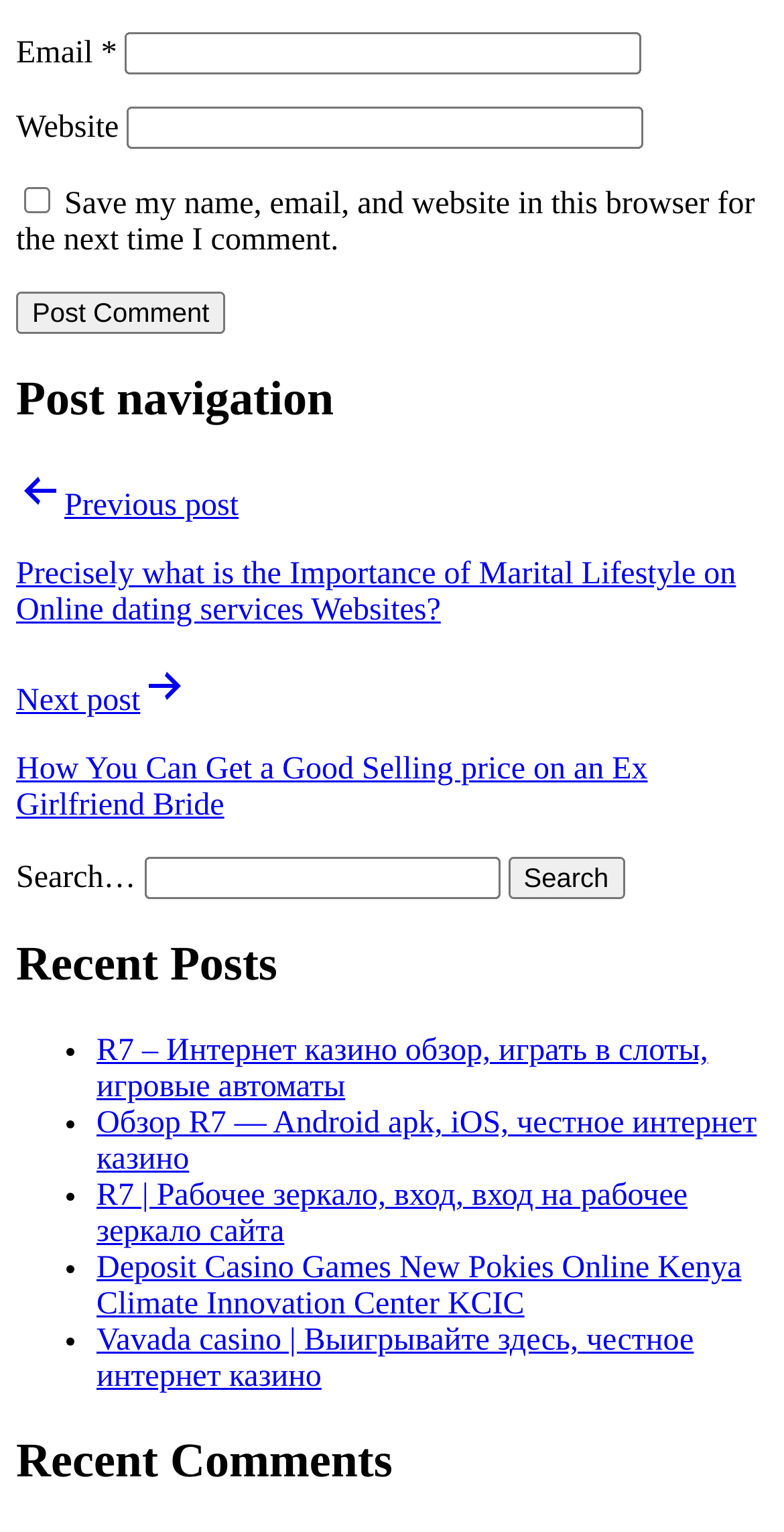What is the purpose of the textbox with label 'Email *'? Look at the image and give a one-word or short phrase answer.

Enter email address